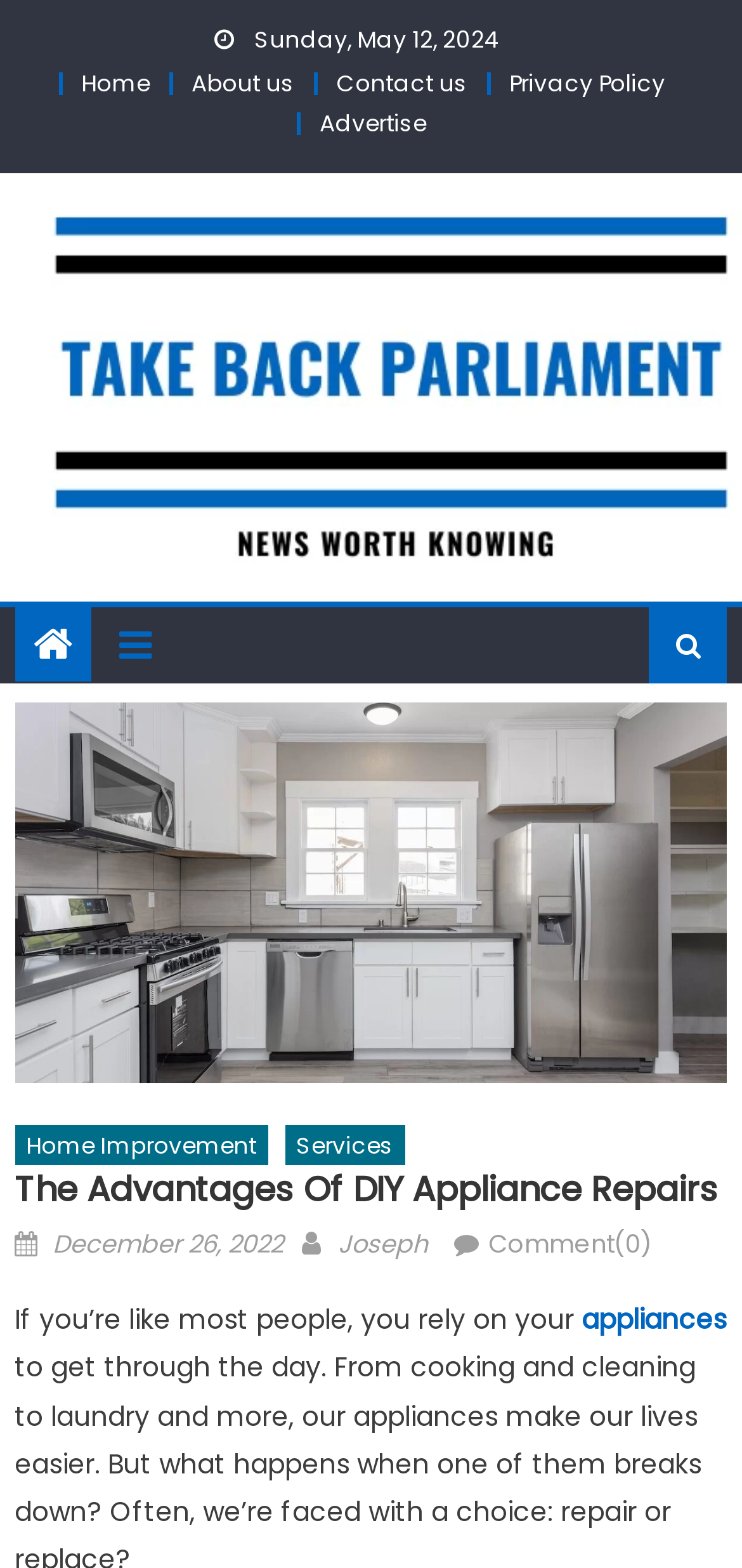Find the bounding box coordinates of the clickable area that will achieve the following instruction: "contact us".

[0.453, 0.042, 0.629, 0.063]